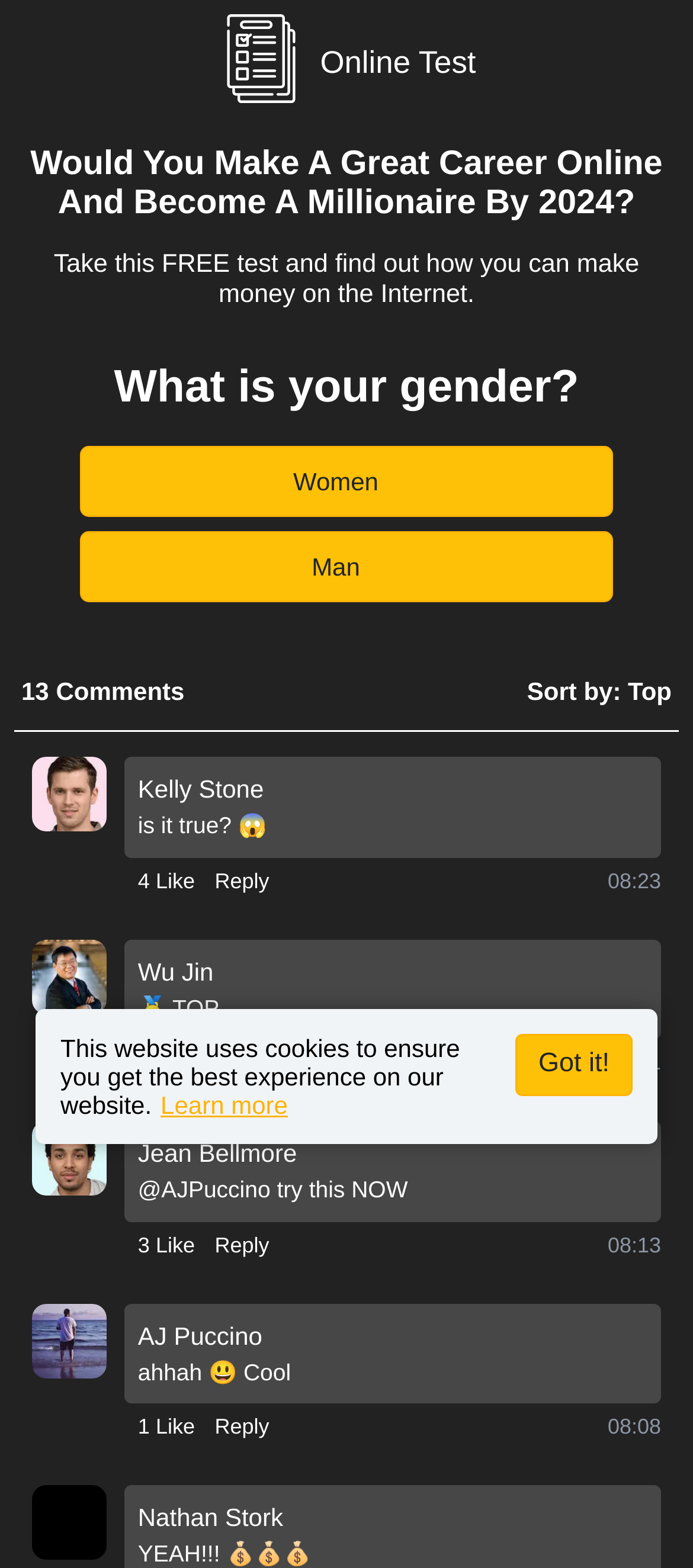Identify the bounding box coordinates for the region to click in order to carry out this instruction: "Click the 'Reply' button". Provide the coordinates using four float numbers between 0 and 1, formatted as [left, top, right, bottom].

[0.31, 0.551, 0.389, 0.572]